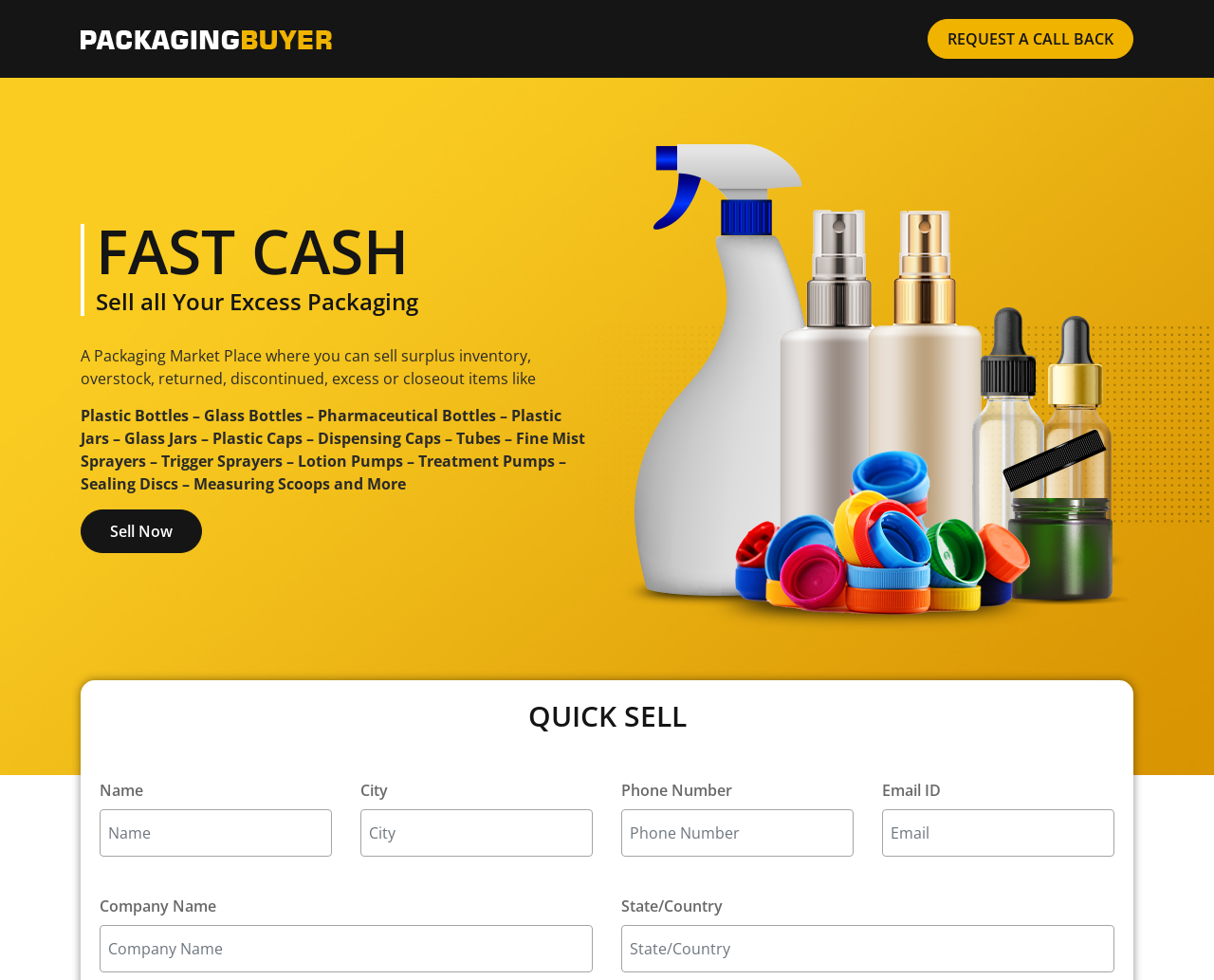Look at the image and write a detailed answer to the question: 
What is the purpose of this website?

Based on the webpage content, it appears that the website is a marketplace where users can sell their surplus inventory, including packaging materials such as plastic containers, glass bottles, and caps, to the website owners and receive fast cash in return.